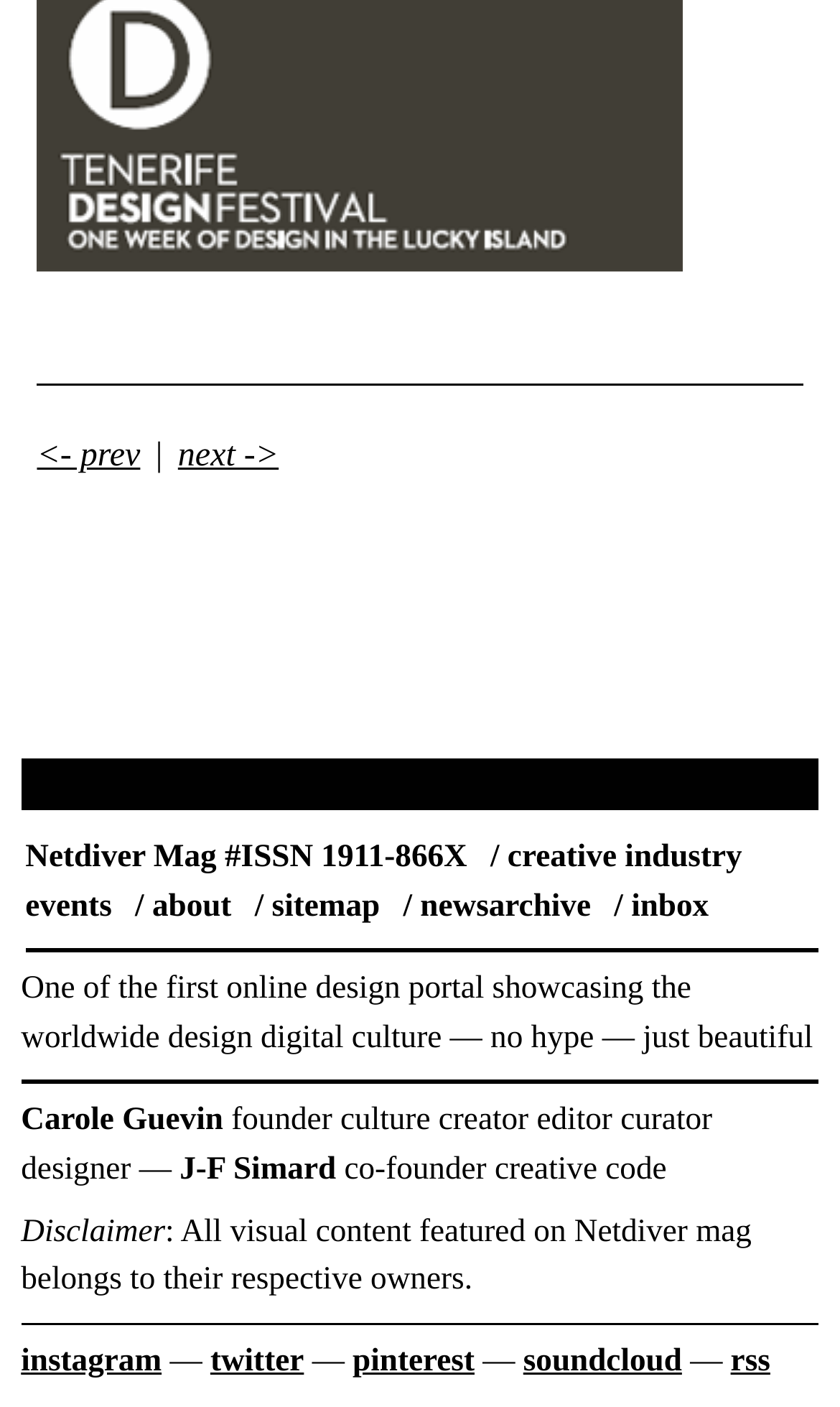Determine the bounding box coordinates for the UI element with the following description: "/ creative industry events". The coordinates should be four float numbers between 0 and 1, represented as [left, top, right, bottom].

[0.03, 0.597, 0.883, 0.656]